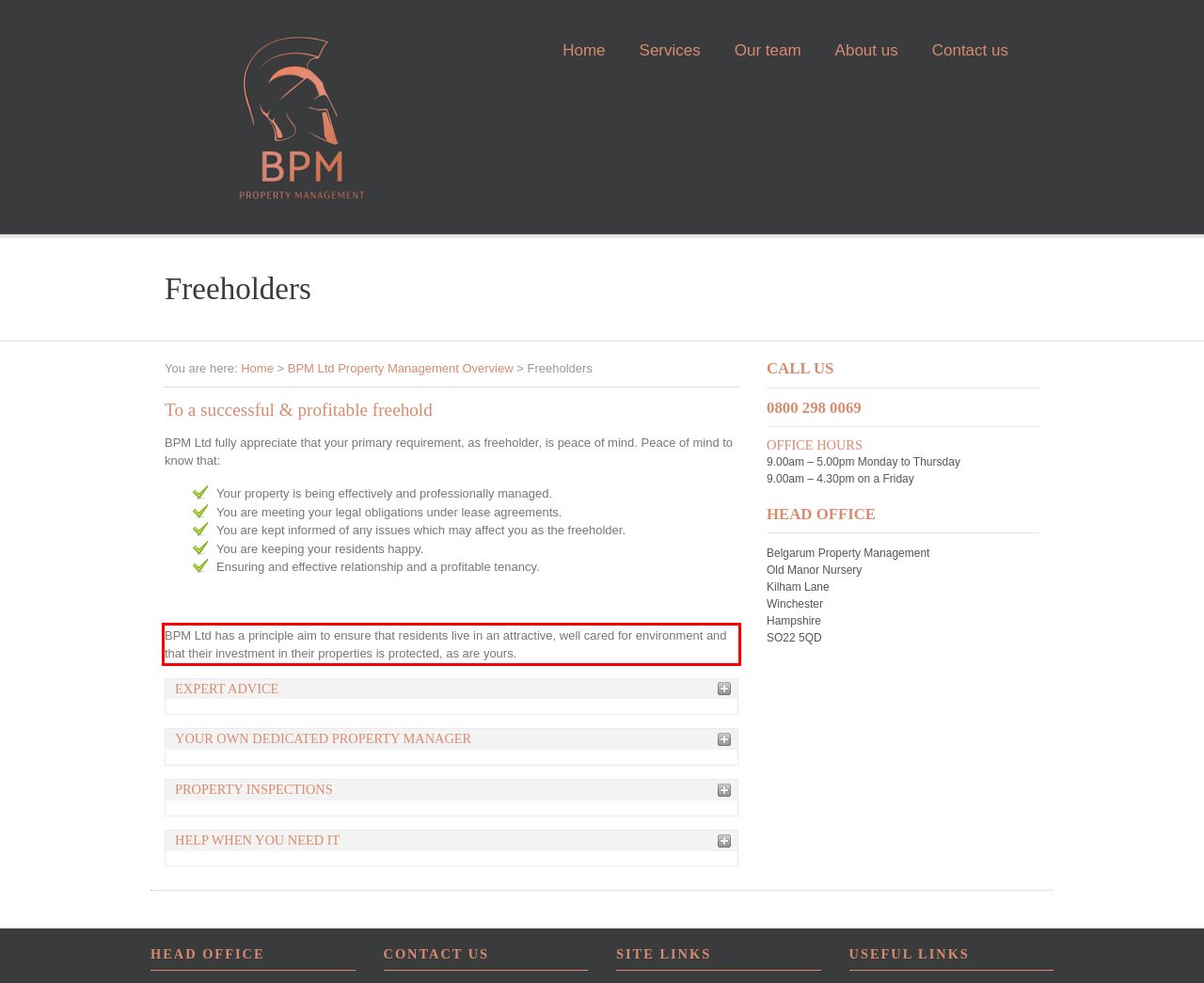Analyze the webpage screenshot and use OCR to recognize the text content in the red bounding box.

BPM Ltd has a principle aim to ensure that residents live in an attractive, well cared for environment and that their investment in their properties is protected, as are yours.